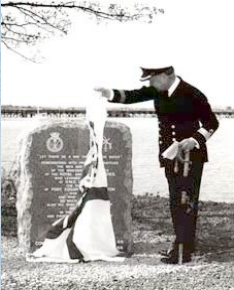Produce a meticulous caption for the image.

The image depicts a ceremonial moment at **The Cairn Memorial** located at Port Edgar, where a naval officer is in the process of unveiling a memorial stone. Dressed in a traditional naval uniform, the officer is lifting a ceremonial flag, revealing the engraved memorial dedicated to the ships and men who served in the Minesweeping and Fishery Protection Services of the Royal Navy from 1939 to 1975. The scene captures a respectful tribute to those who contributed significantly to the naval services, underscored by the serene surroundings of the waterfront. This occasion likely commemorates the unveiling of the cairn, which serves as a poignant reminder of the naval heritage and the sacrifices made by servicemen. The memorial not only honors their legacy but also reinforces the pride of the Algerines Association, formed by veterans to preserve the history and memory of those who served.